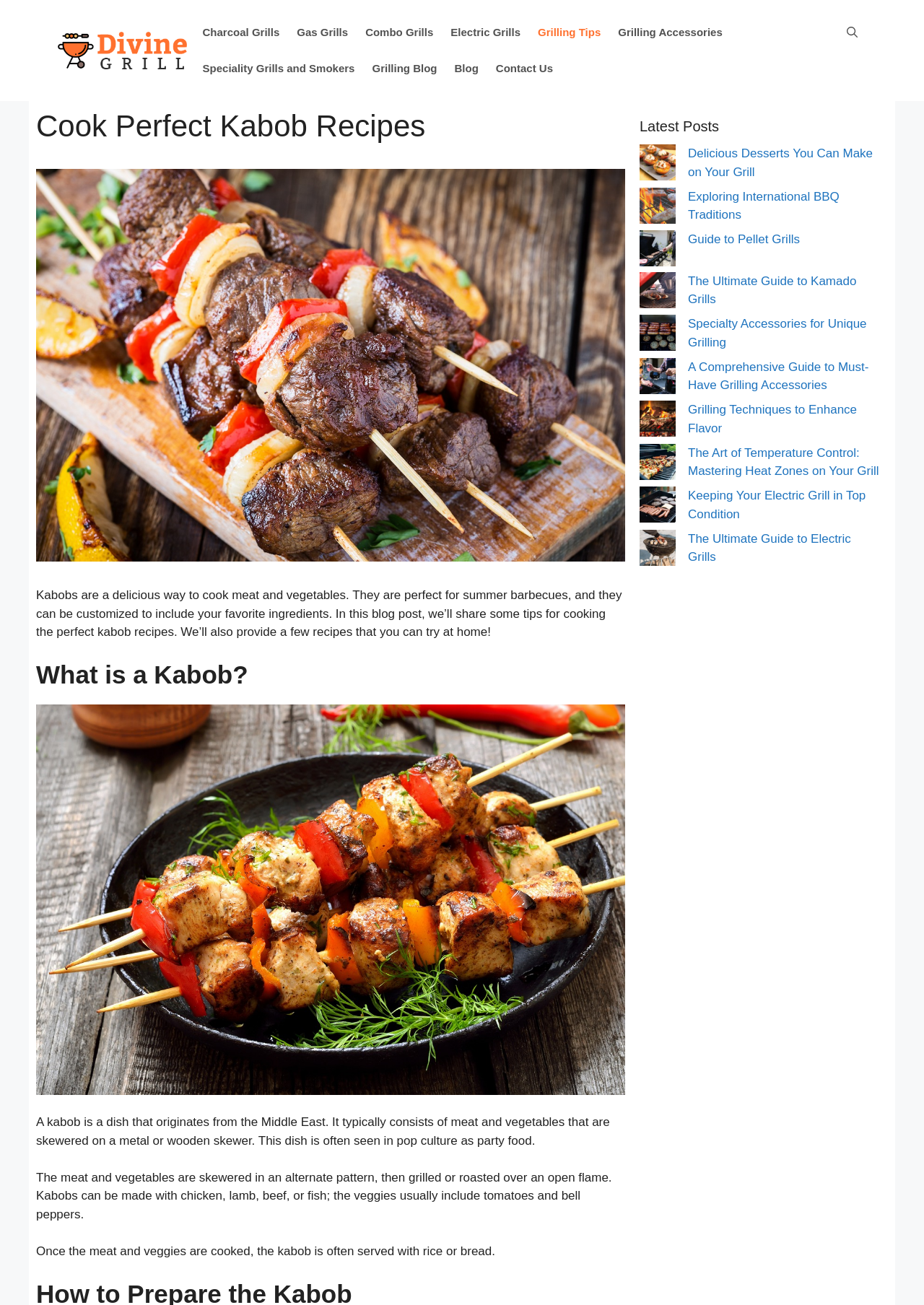Please determine the bounding box coordinates of the section I need to click to accomplish this instruction: "Click the 'Grilling Tips' link".

[0.573, 0.011, 0.66, 0.039]